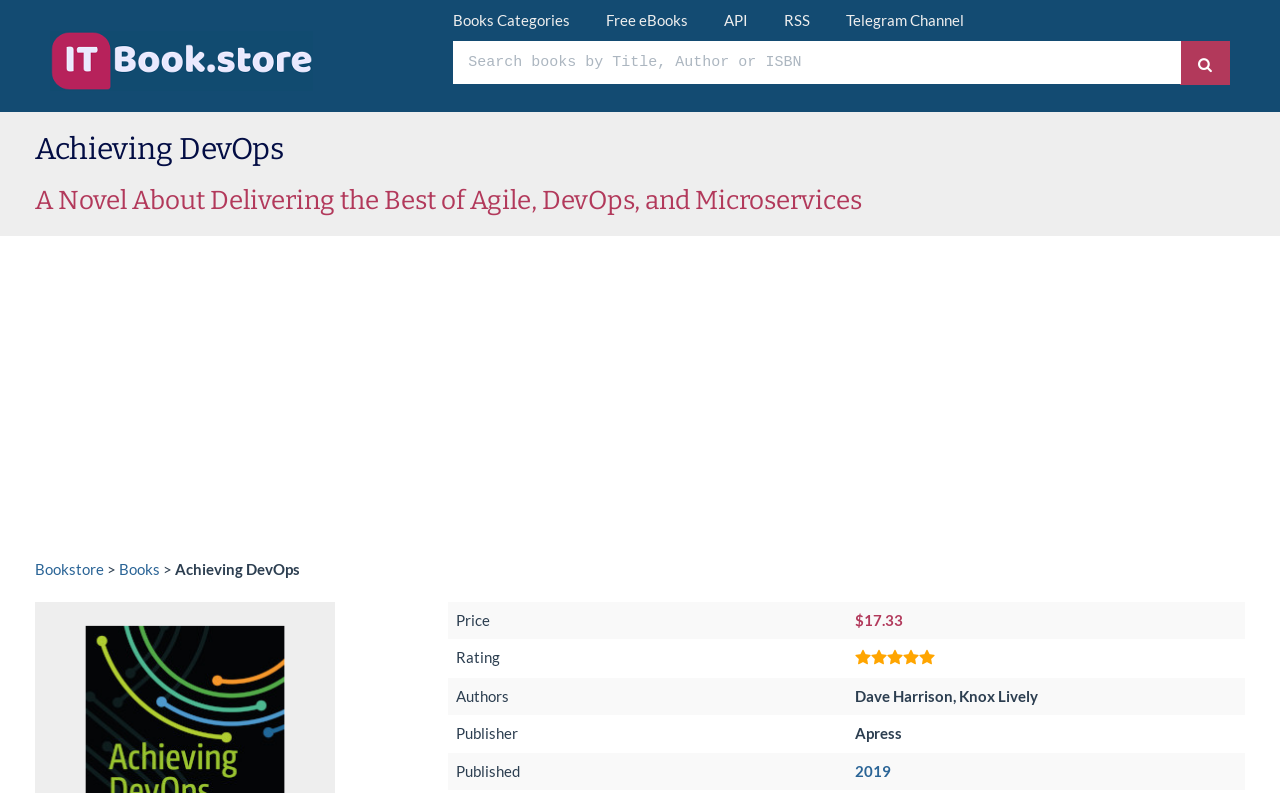Locate the bounding box coordinates for the element described below: "RSS". The coordinates must be four float values between 0 and 1, formatted as [left, top, right, bottom].

[0.613, 0.014, 0.633, 0.037]